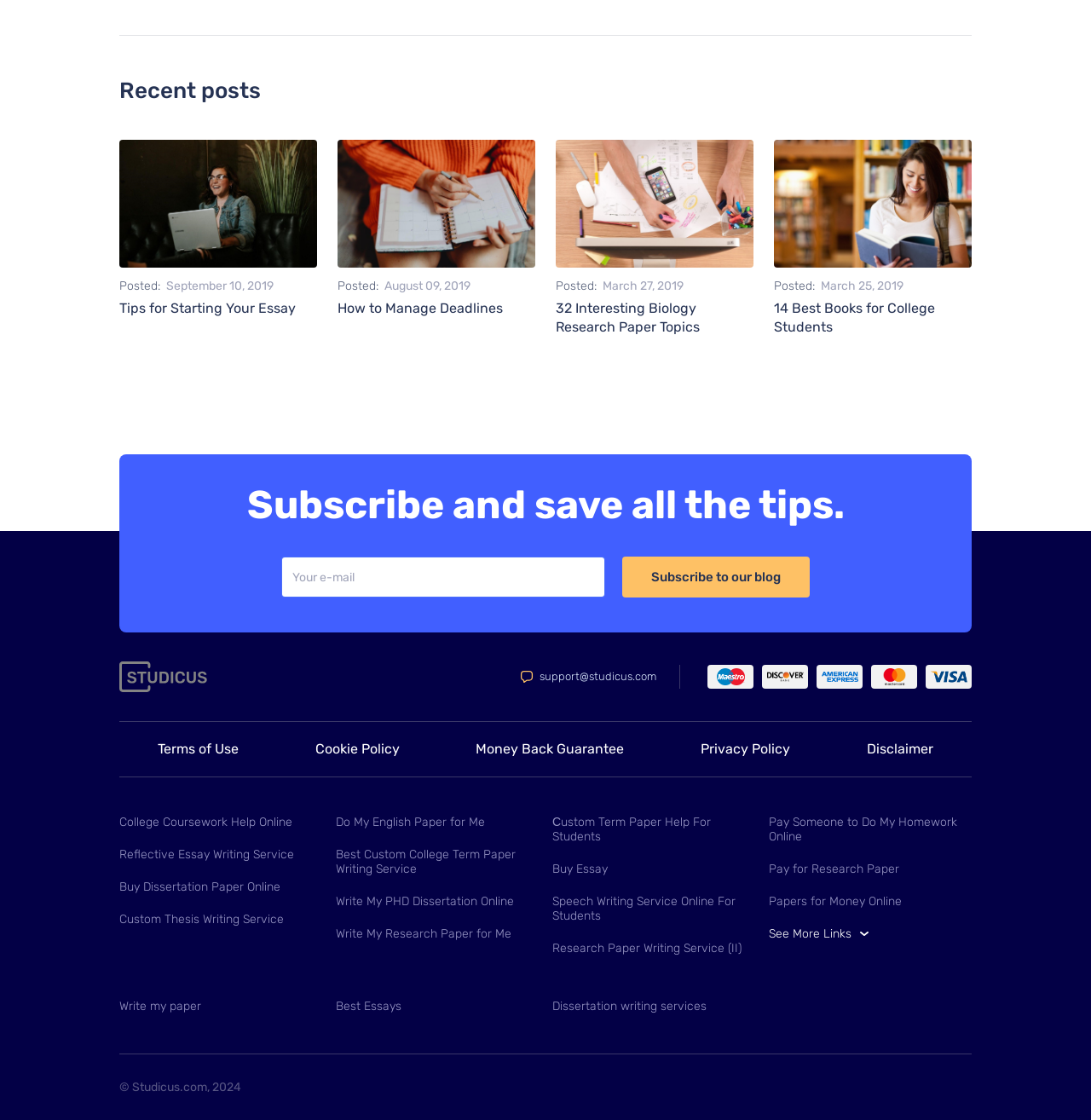What is the function of the 'Posted:' text on the webpage?
Carefully examine the image and provide a detailed answer to the question.

The 'Posted:' text is followed by a date, indicating that it is used to display the date when the blog post was published.